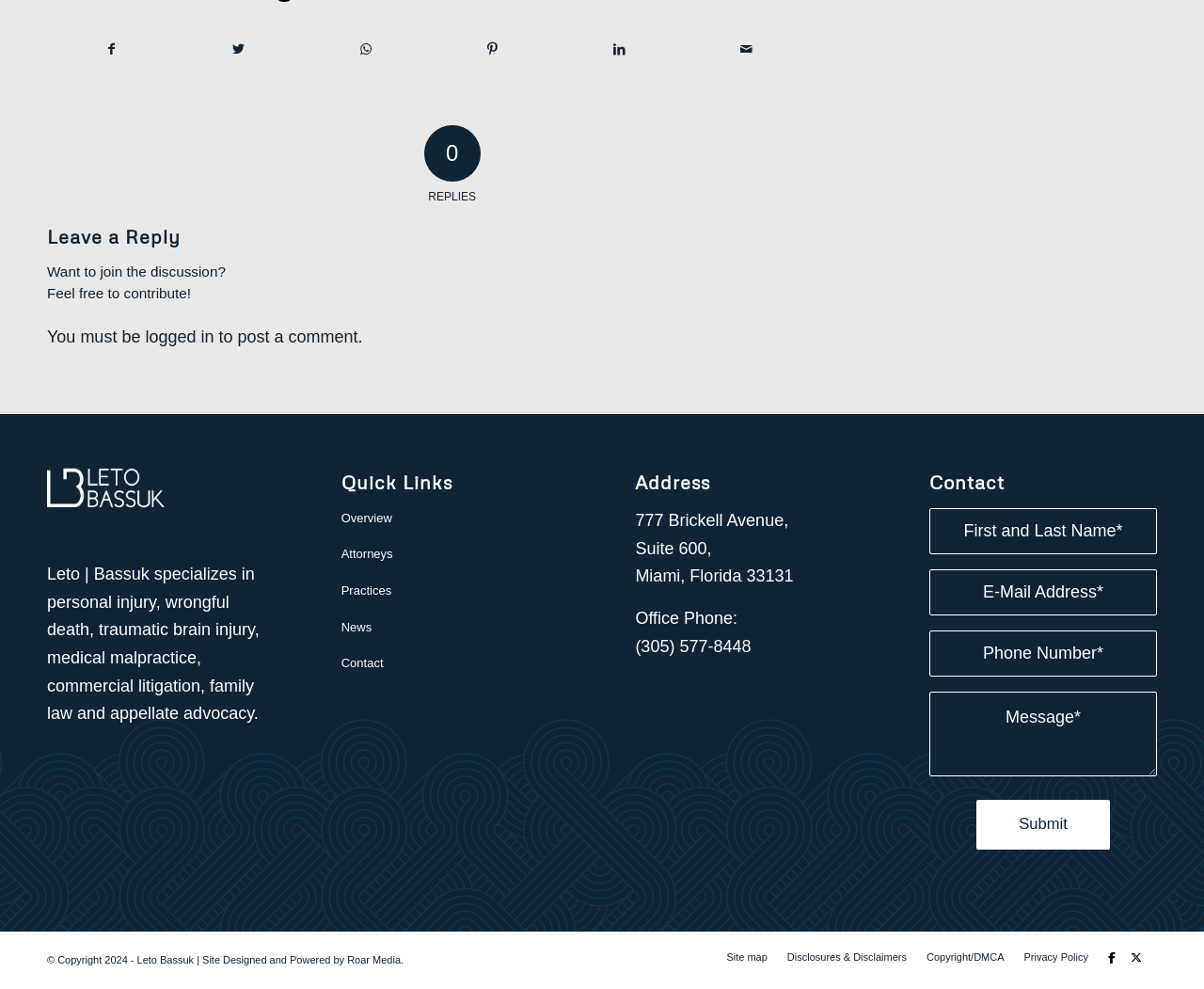What is the purpose of the 'Leave a Reply' section?
Using the image as a reference, deliver a detailed and thorough answer to the question.

I inferred the purpose of the 'Leave a Reply' section by reading the text above the input fields, which says 'Want to join the discussion? Feel free to contribute!' and 'You must be logged in to post a comment.' This suggests that the section is for users to leave a comment or reply to a discussion.